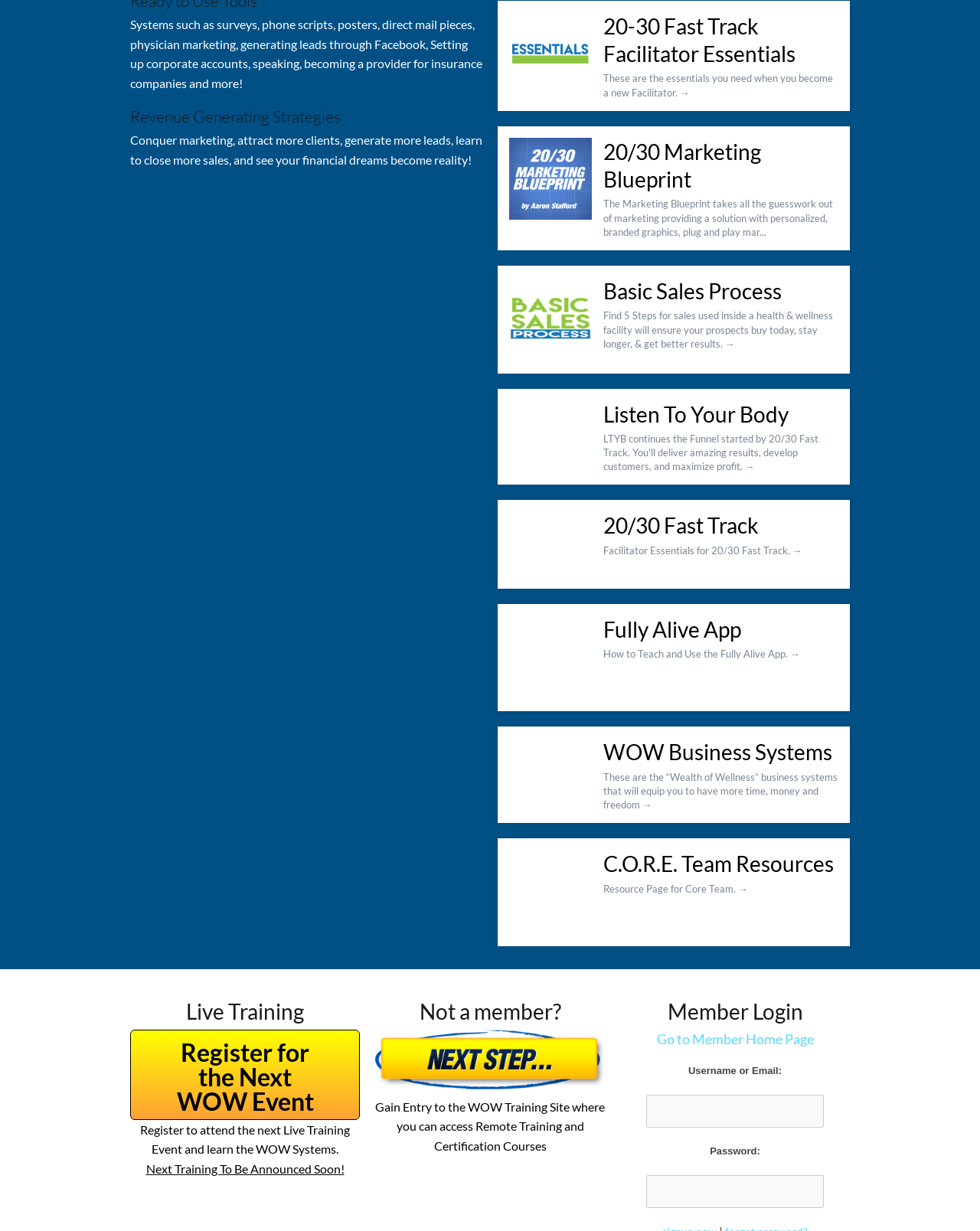Please identify the bounding box coordinates of the element I should click to complete this instruction: 'Register for the Next WOW Event'. The coordinates should be given as four float numbers between 0 and 1, like this: [left, top, right, bottom].

[0.133, 0.836, 0.367, 0.91]